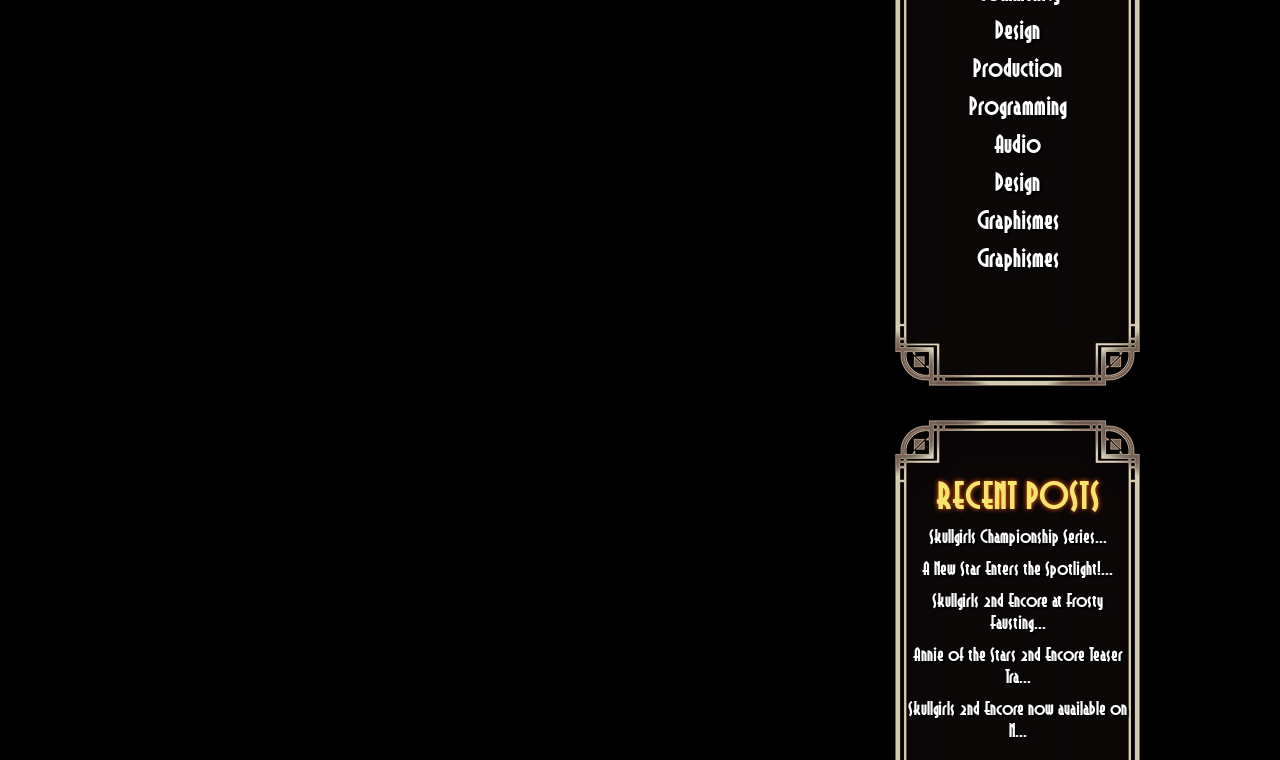Identify the bounding box for the described UI element: "Notiweb".

None